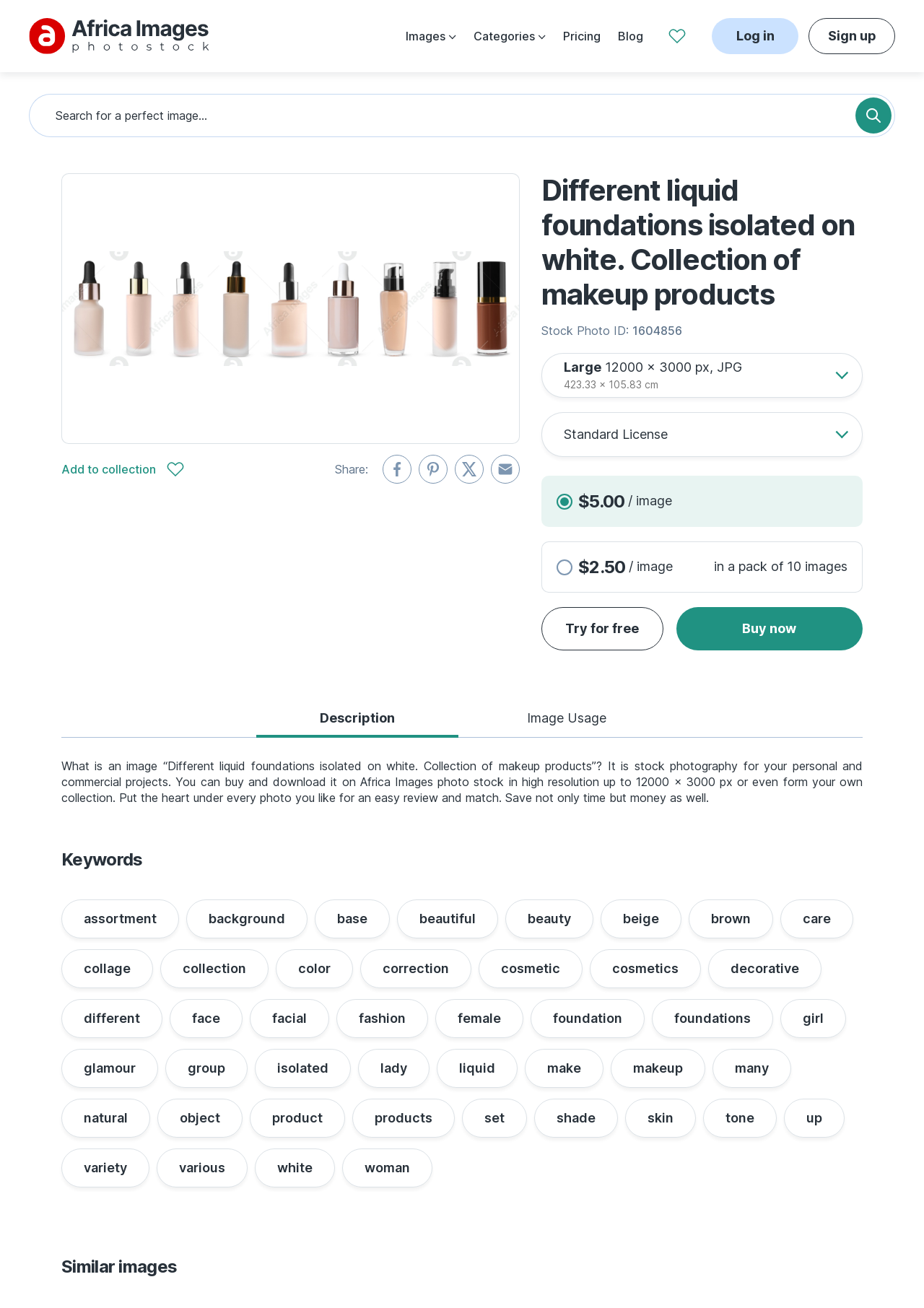Refer to the image and provide a thorough answer to this question:
How many links are there in the keywords section?

The number of links in the keywords section can be found by counting the individual link elements in the keywords section of the webpage. There are 30 links in total, each corresponding to a different keyword.